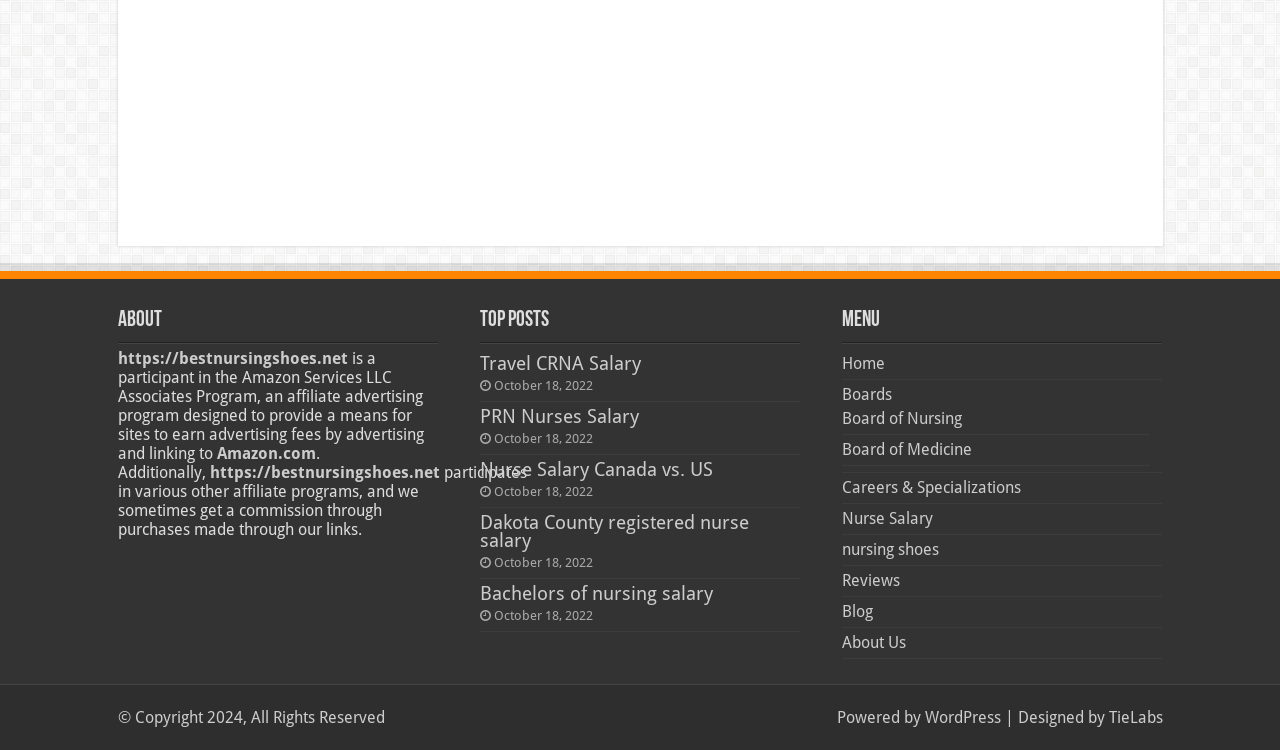Identify the bounding box coordinates of the part that should be clicked to carry out this instruction: "Go to the 'Home' page".

[0.658, 0.472, 0.691, 0.497]